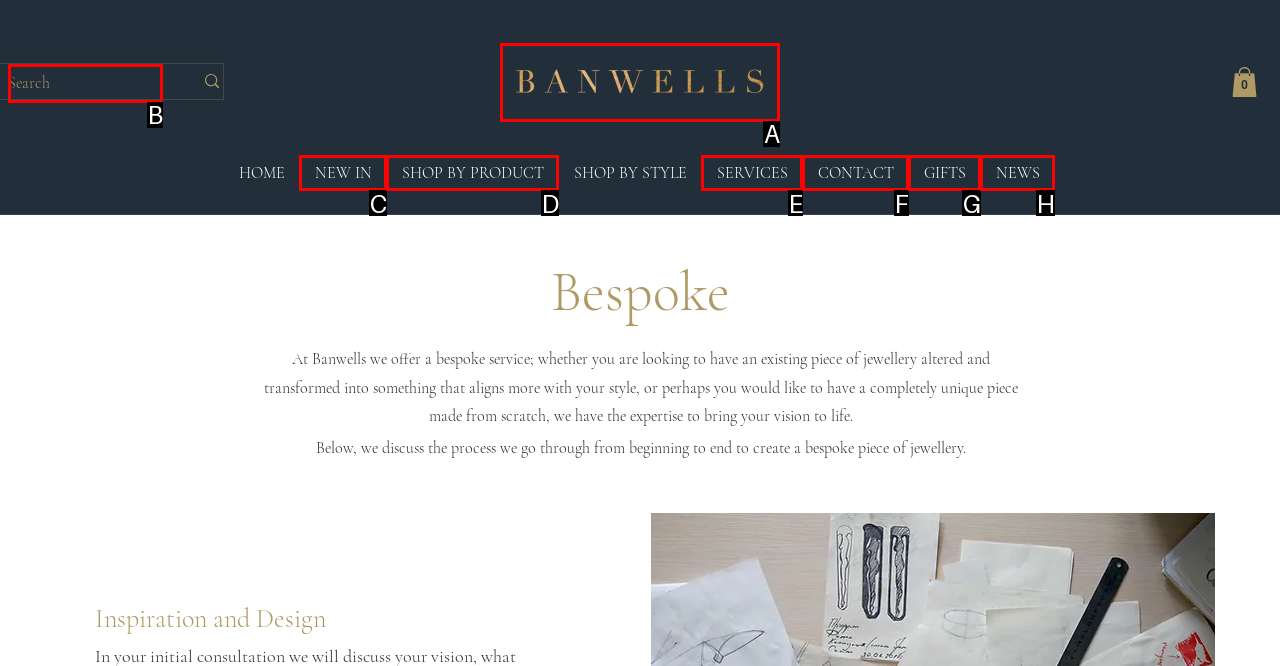Choose the correct UI element to click for this task: Visit Banwell Jewellery Shop Sidmouth Devon Answer using the letter from the given choices.

A